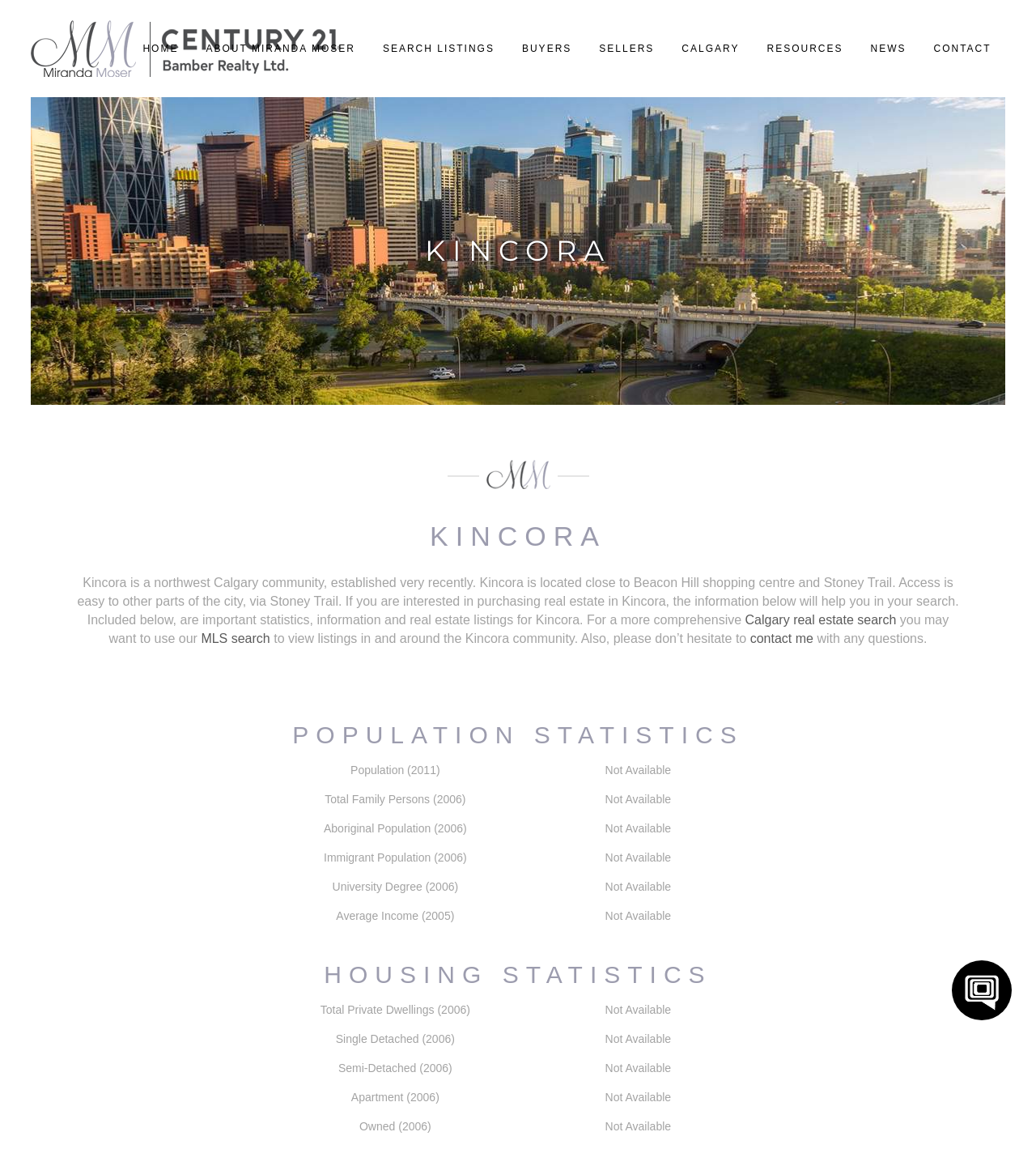Construct a comprehensive description capturing every detail on the webpage.

This webpage is about Kincora, a northwest Calgary community, and is presented by Miranda Moser, a Calgary REALTOR. At the top of the page, there are multiple instances of the same logo image, followed by a navigation menu with links to various sections, including HOME, ABOUT MIRANDA MOSER, SEARCH LISTINGS, BUYERS, SELLERS, CALGARY, RESOURCES, NEWS, and CONTACT.

Below the navigation menu, there is a large heading "KINCORA" and a brief introduction to the community, stating that it was established recently and is located close to Beacon Hill shopping centre and Stoney Trail. The introduction also mentions that the page provides important statistics, information, and real estate listings for Kincora.

The page then provides a search function, allowing users to search for real estate listings in and around the Kincora community. There are also links to a Calgary real estate search and an MLS search.

Further down the page, there are two sections: "POPULATION STATISTICS" and "HOUSING STATISTICS". These sections present various statistics about the community, including population, family persons, aboriginal population, immigrant population, university degree, average income, total private dwellings, single detached, semi-detached, apartment, and owned properties. However, all the statistics are listed as "Not Available".

At the bottom right of the page, there is an iframe, and above it, there is a link to "Send Me a Text".